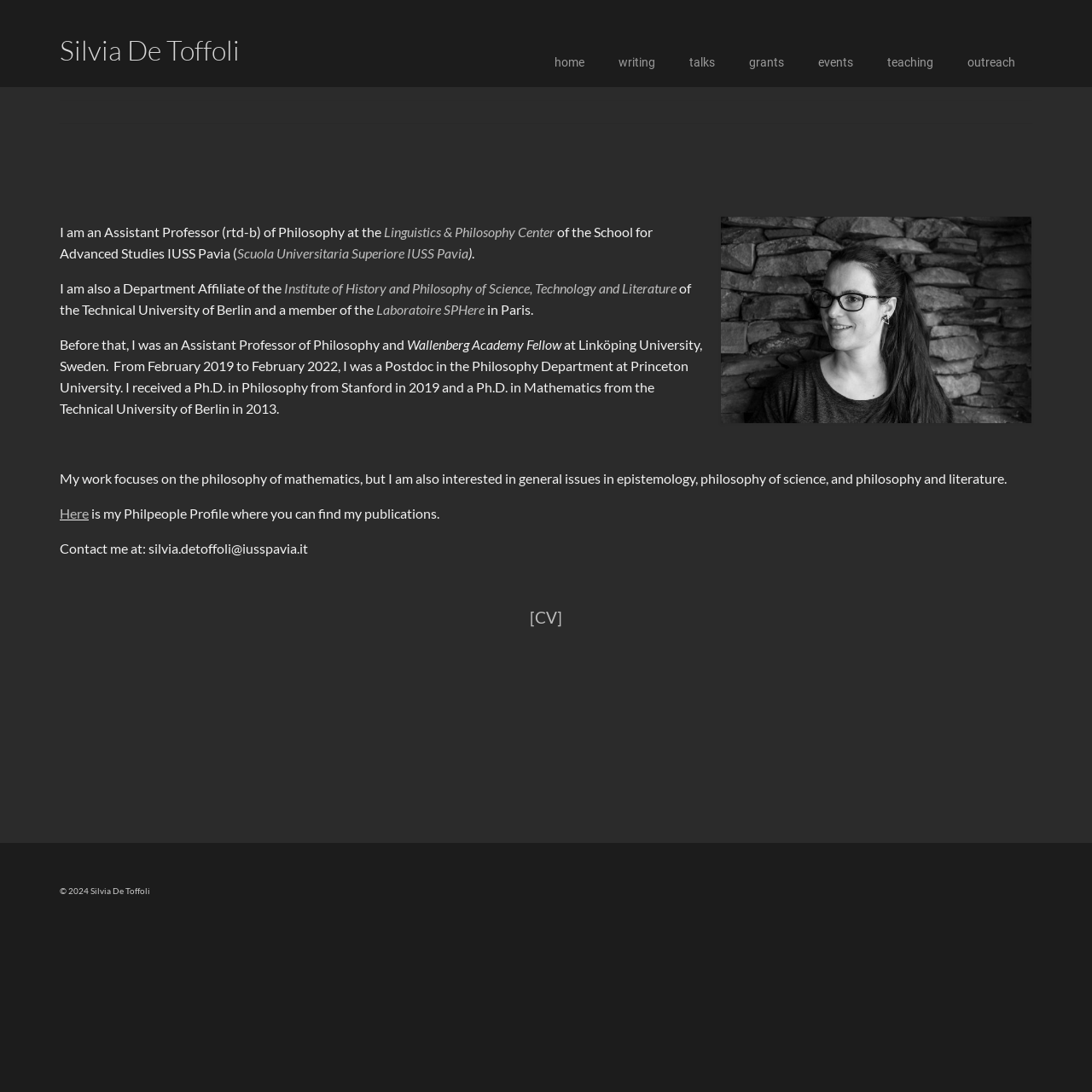What is the copyright year of the webpage?
Based on the screenshot, respond with a single word or phrase.

2024